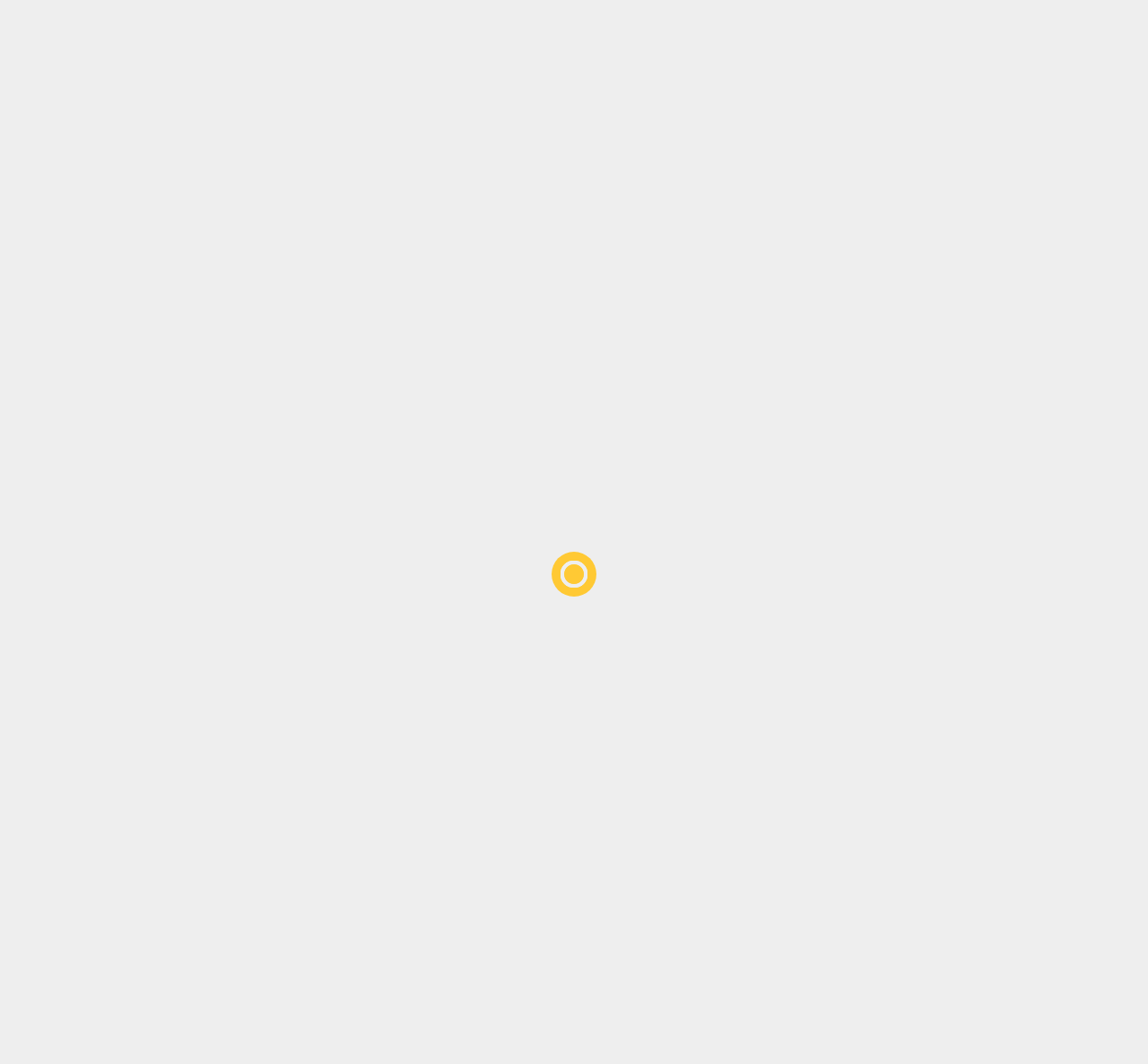What is the date of the current article?
Using the visual information, reply with a single word or short phrase.

MARCH 9, 2023